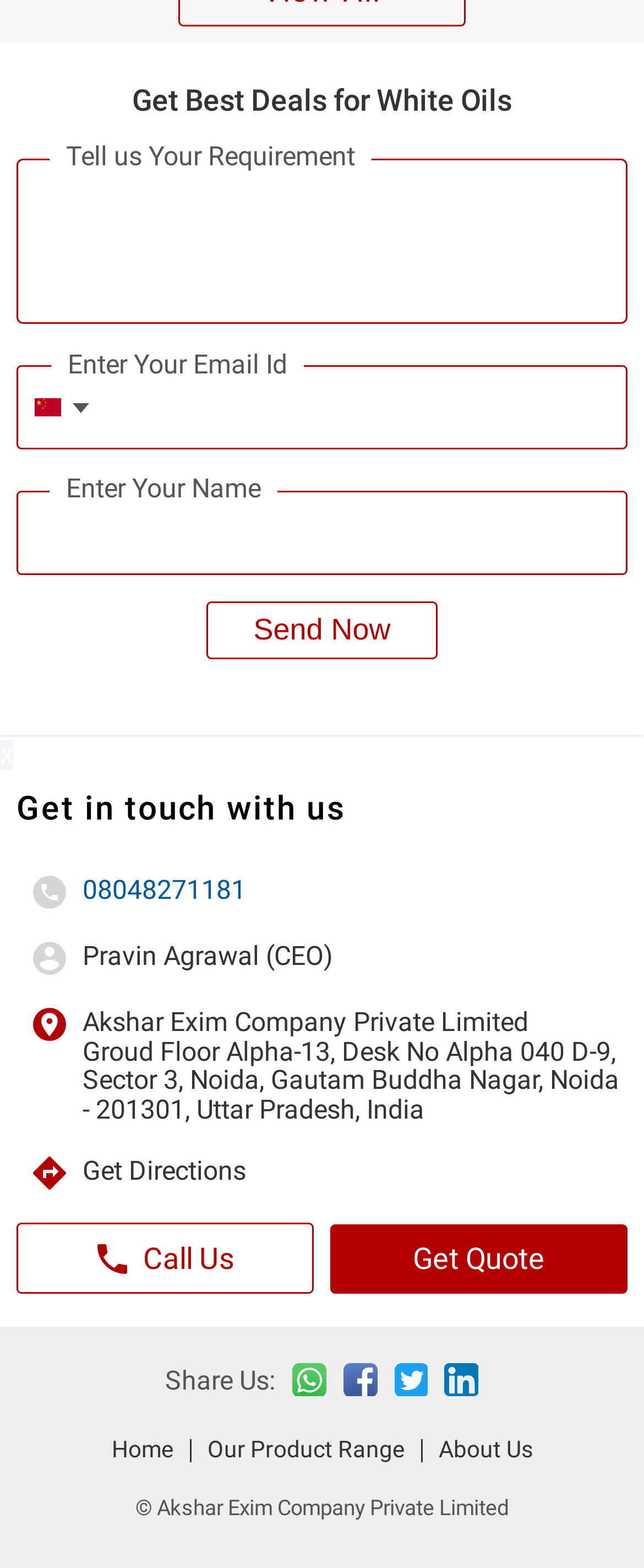Please specify the bounding box coordinates of the region to click in order to perform the following instruction: "Get in touch with us".

[0.051, 0.564, 0.103, 0.584]